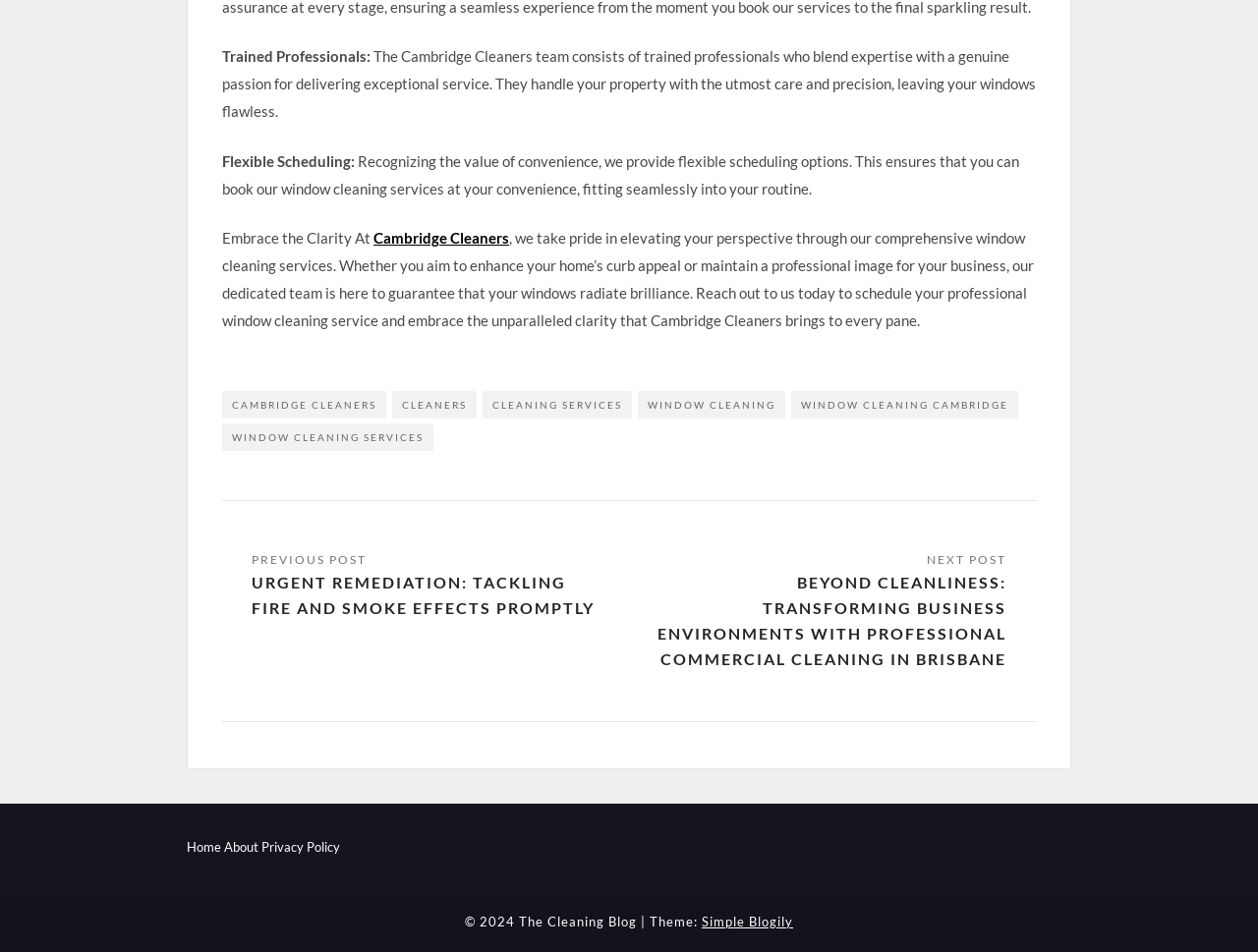Identify the coordinates of the bounding box for the element that must be clicked to accomplish the instruction: "Go to the previous post".

[0.18, 0.558, 0.5, 0.673]